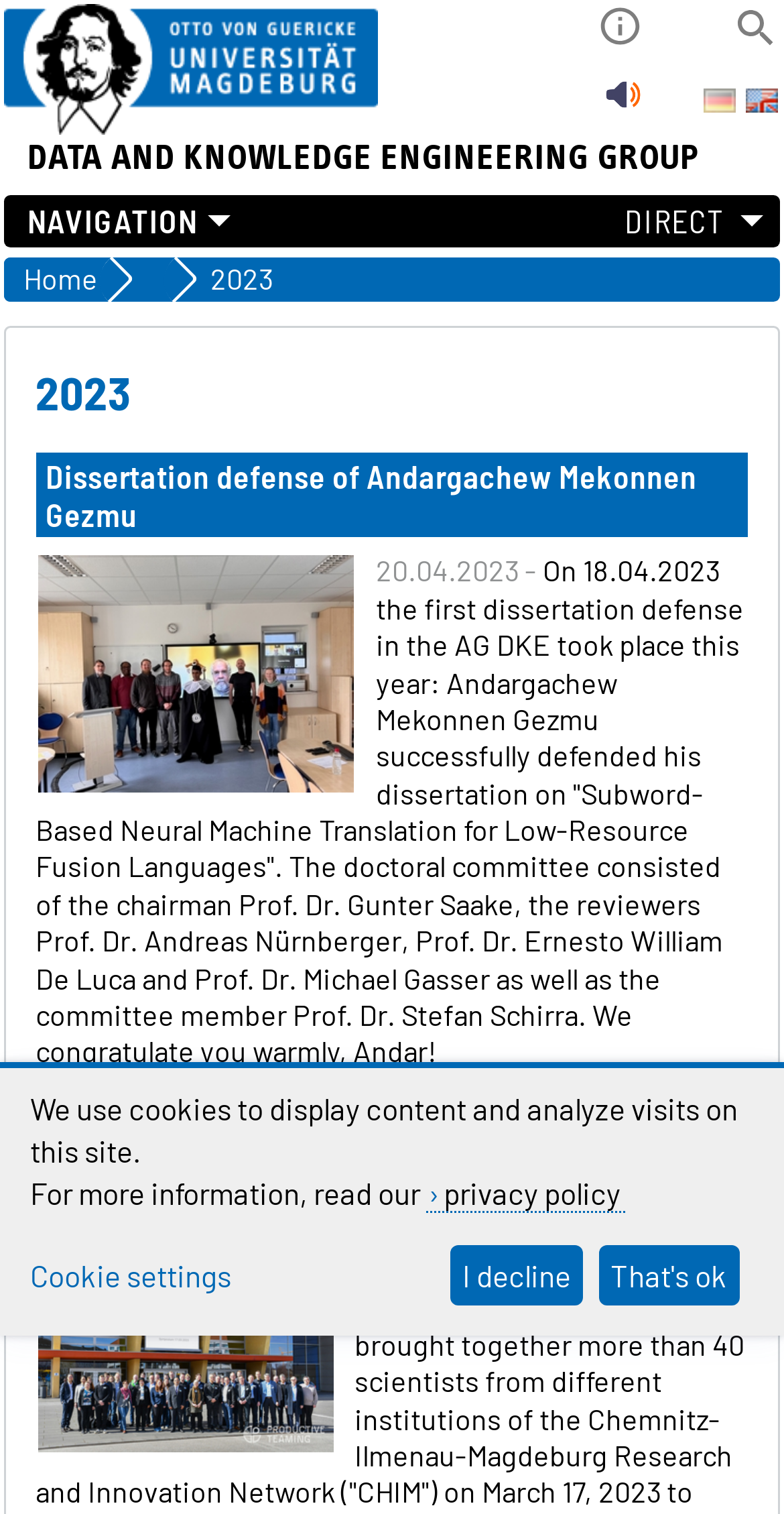What is the date of the first news item?
Based on the screenshot, respond with a single word or phrase.

20.04.2023